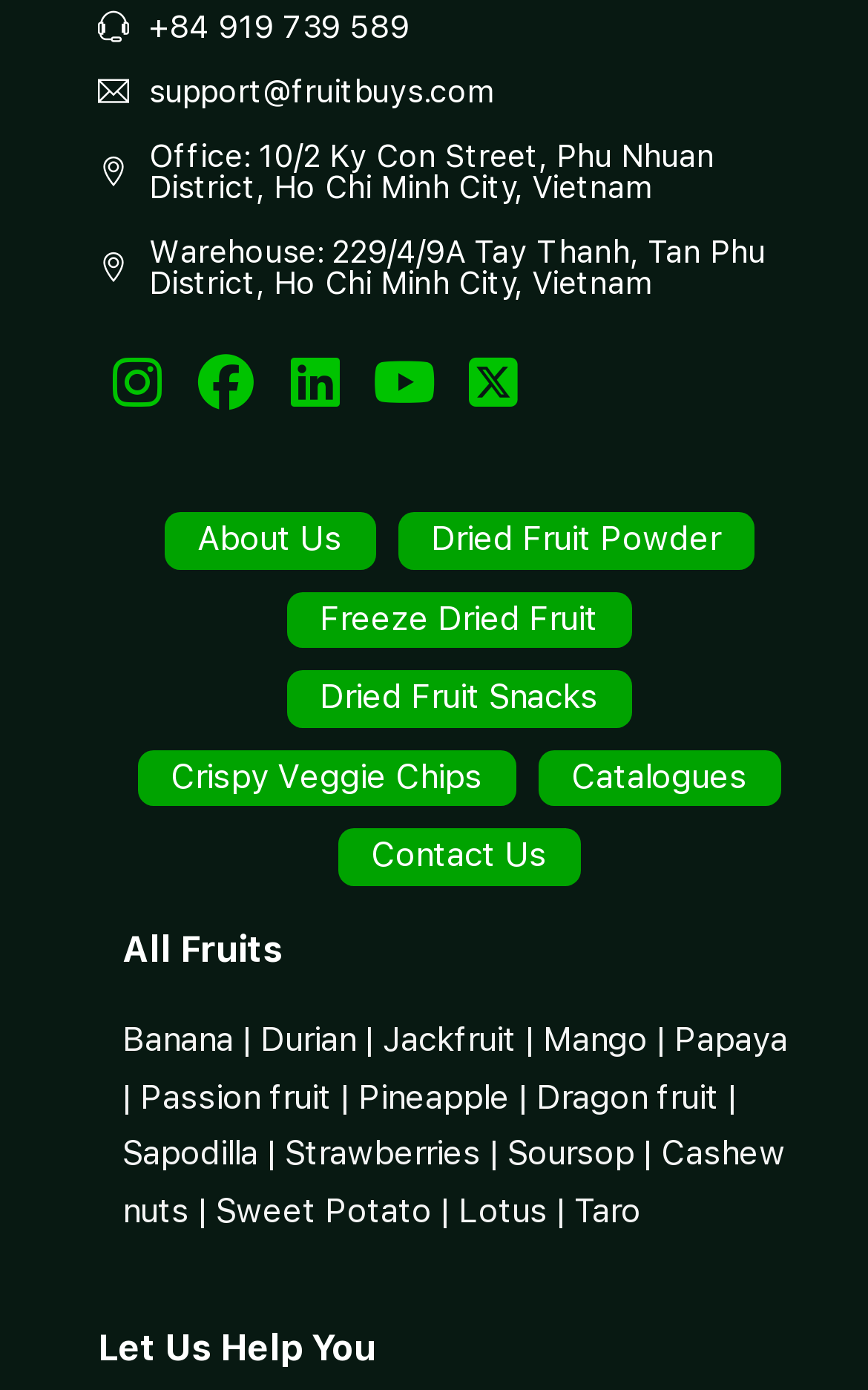Please determine the bounding box coordinates of the element's region to click for the following instruction: "Click on About Us".

[0.188, 0.369, 0.432, 0.409]